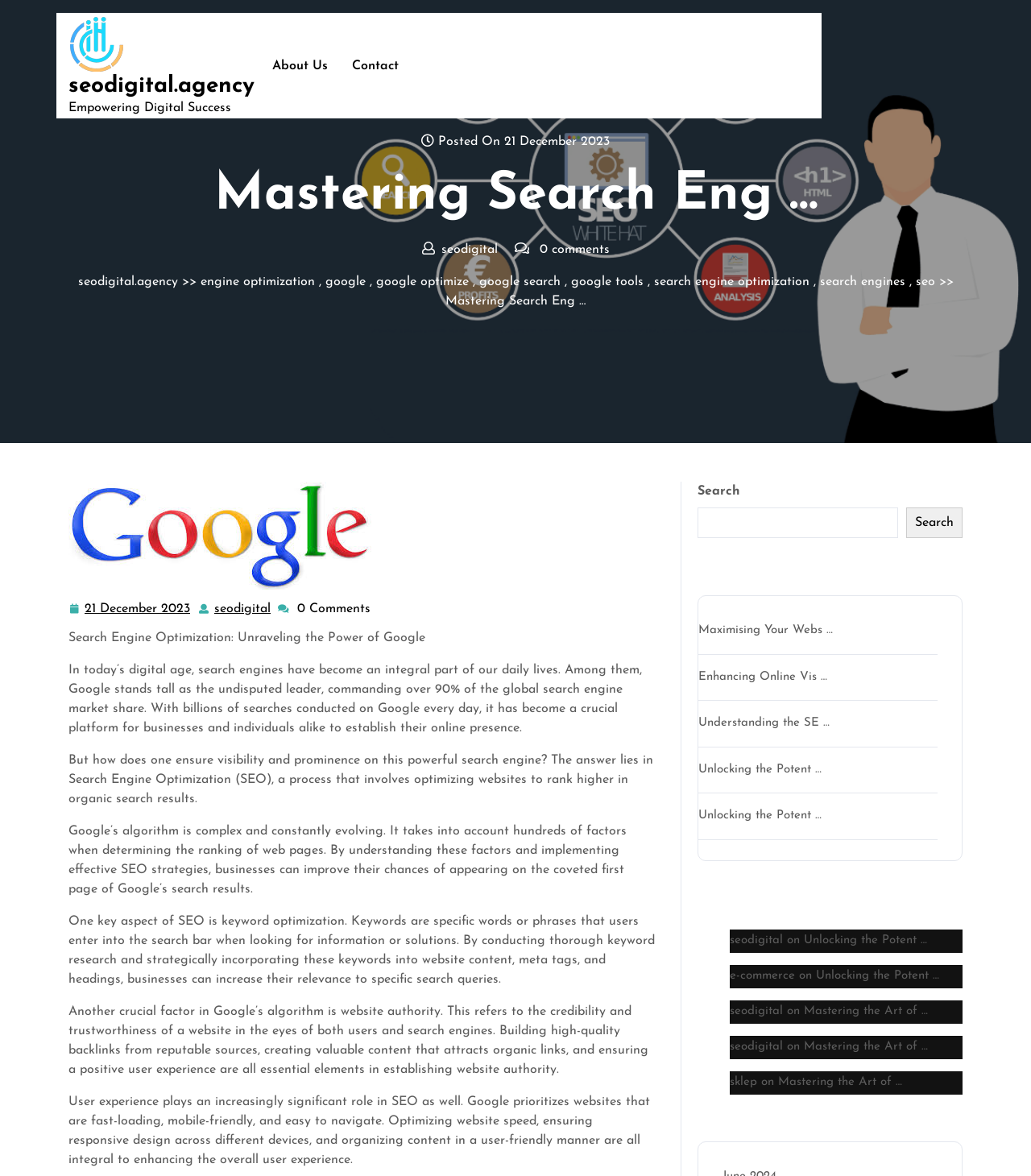Determine the bounding box coordinates for the area you should click to complete the following instruction: "View the 'Archive'".

[0.677, 0.939, 0.934, 0.965]